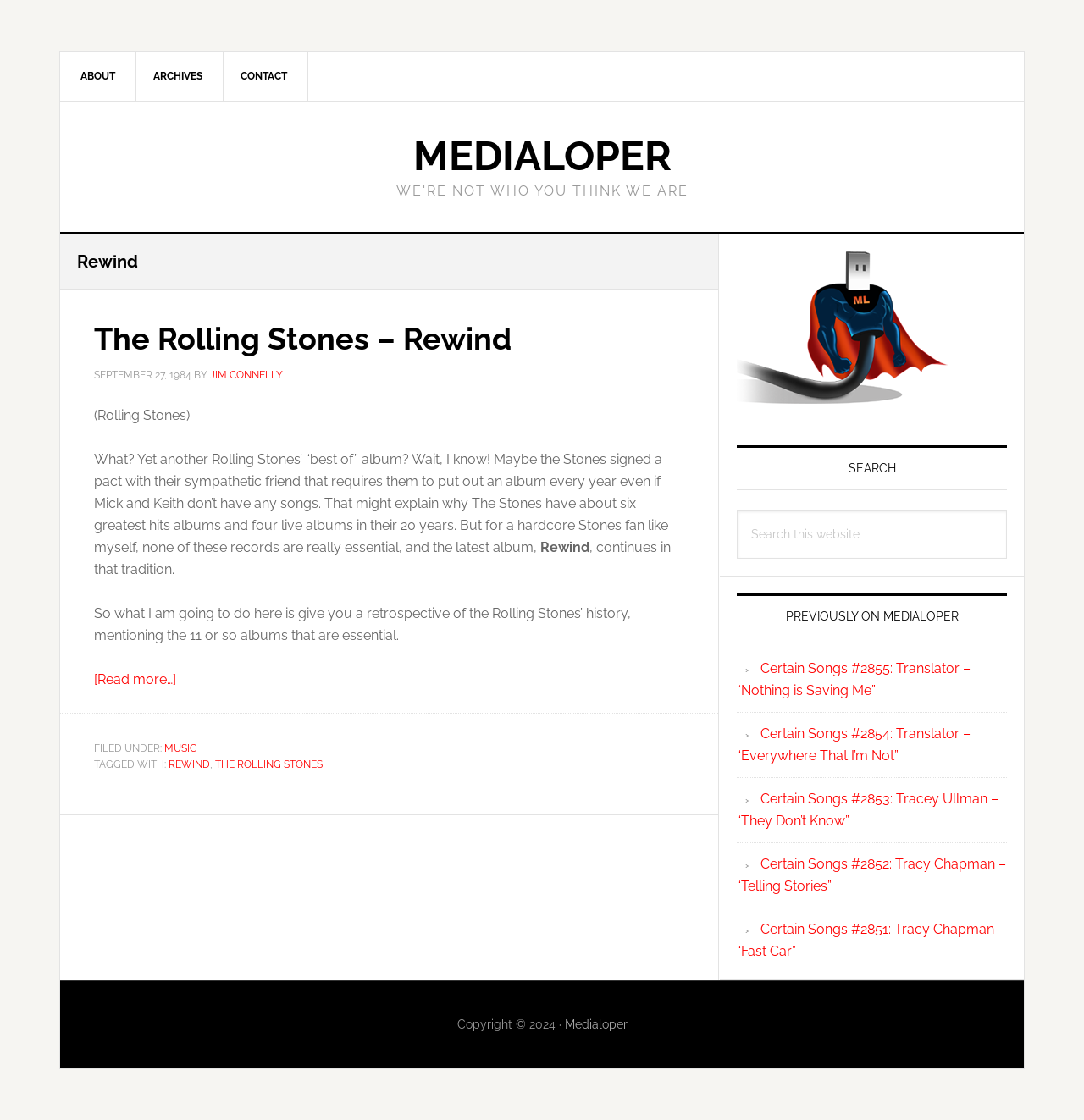Write an exhaustive caption that covers the webpage's main aspects.

The webpage is titled "Rewind Archives - Medialoper" and appears to be a blog or article page. At the top, there are two skip links, one for "main content" and another for "primary sidebar". Below these links, there is a navigation menu with three links: "ABOUT", "ARCHIVES", and "CONTACT". 

To the right of the navigation menu, there is a prominent link "MEDIALOPER" that takes up a significant portion of the top section. 

The main content area is divided into two sections. On the left, there is an article titled "The Rolling Stones – Rewind" with a header, a publication date "SEPTEMBER 27, 1984", and an author "JIM CONNELLY". The article's content discusses the Rolling Stones' album "Rewind" and provides a retrospective of the band's history, mentioning essential albums. 

On the right side, there is a primary sidebar with a heading "Primary Sidebar". It contains an image "Lopy", a search bar with a label "Search this website", and a section titled "PREVIOUSLY ON MEDIALOPER" that lists five links to previous articles. 

At the bottom of the page, there is a footer section with copyright information "Copyright © 2024 ·" and a link to "Medialoper".